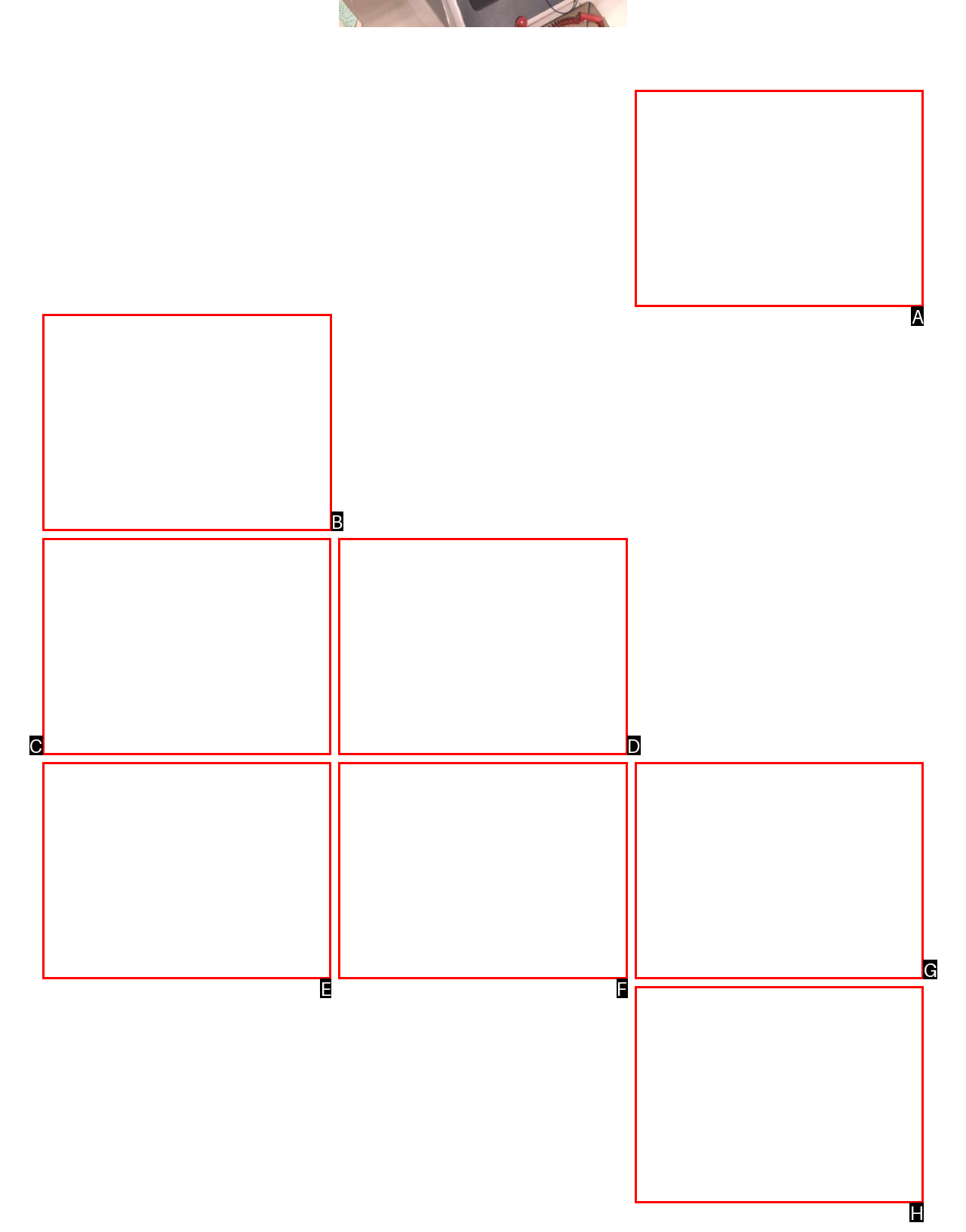What option should I click on to execute the task: view the image of Boat Butler Boat management service? Give the letter from the available choices.

B